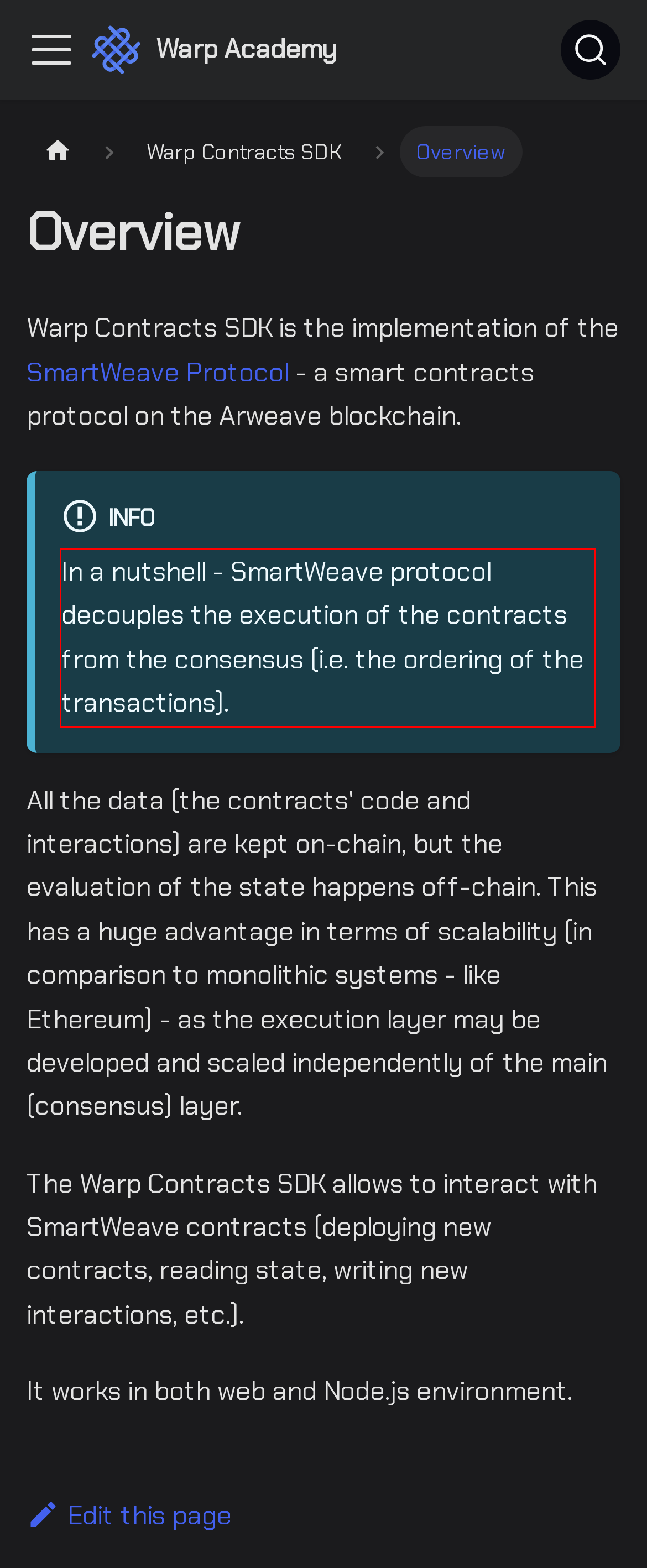You are given a screenshot of a webpage with a UI element highlighted by a red bounding box. Please perform OCR on the text content within this red bounding box.

In a nutshell - SmartWeave protocol decouples the execution of the contracts from the consensus (i.e. the ordering of the transactions).